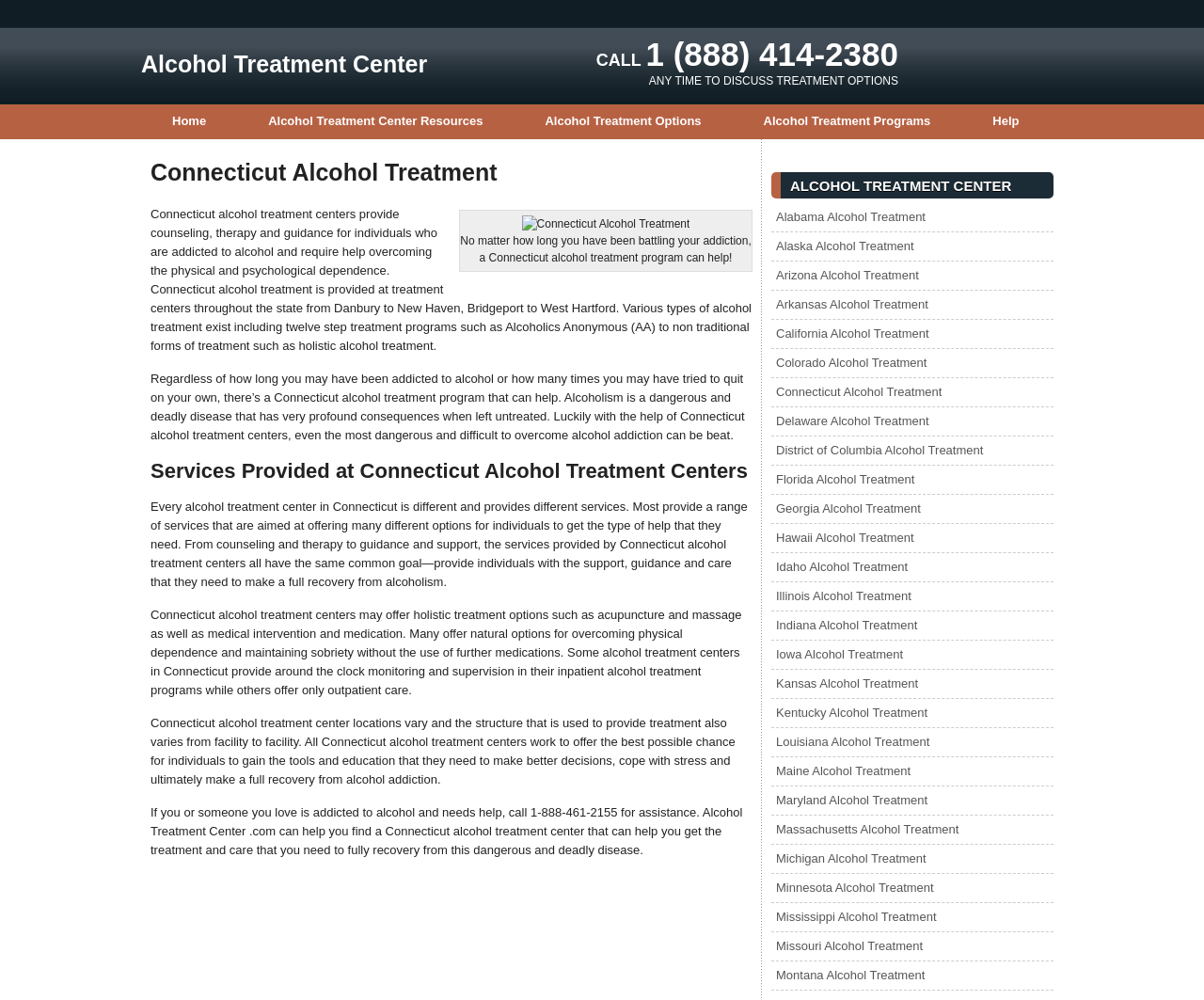Craft a detailed narrative of the webpage's structure and content.

This webpage is about Connecticut alcohol treatment centers, providing information and resources for individuals struggling with alcohol addiction. At the top of the page, there is a heading "Alcohol Treatment Center" and a link to the center's homepage. Below this, there is a group of elements, including a "CALL" button, a phone number, and a text encouraging visitors to discuss treatment options.

The main content of the page is an article about Connecticut alcohol treatment, which includes a heading, an image, and several paragraphs of text. The heading "Connecticut Alcohol Treatment" is located at the top of the article, followed by an image described as "Connecticut Alcohol Treatment". The text describes the services provided by Connecticut alcohol treatment centers, including counseling, therapy, and guidance for individuals addicted to alcohol. It also explains the different types of treatment options available, such as twelve-step programs and holistic treatment.

Below the article, there is a section with a heading "Services Provided at Connecticut Alcohol Treatment Centers", which provides more information about the services offered by these centers. The text explains that each center is different and provides a range of services, including counseling, therapy, and medical intervention.

At the bottom of the page, there is a list of links to other state-specific alcohol treatment centers, including Alabama, Alaska, Arizona, and many others. There is also a heading "ALCOHOL TREATMENT CENTER" and a link to the center's homepage.

Throughout the page, there are several links to other pages, including the homepage, resources, and treatment options. The overall layout is organized, with clear headings and concise text, making it easy to navigate and find information.